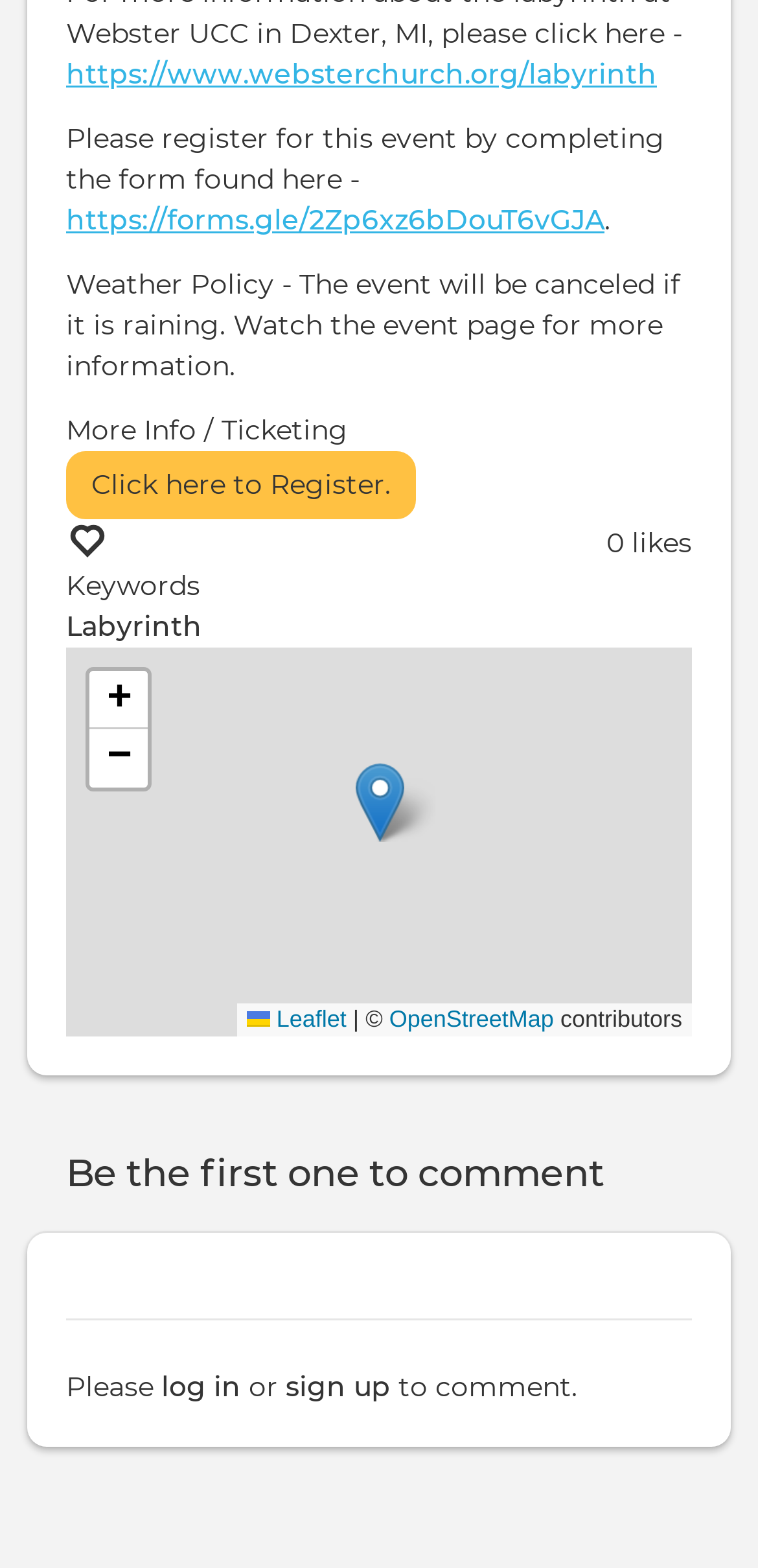Please identify the bounding box coordinates of where to click in order to follow the instruction: "Zoom in the map".

[0.118, 0.428, 0.195, 0.465]